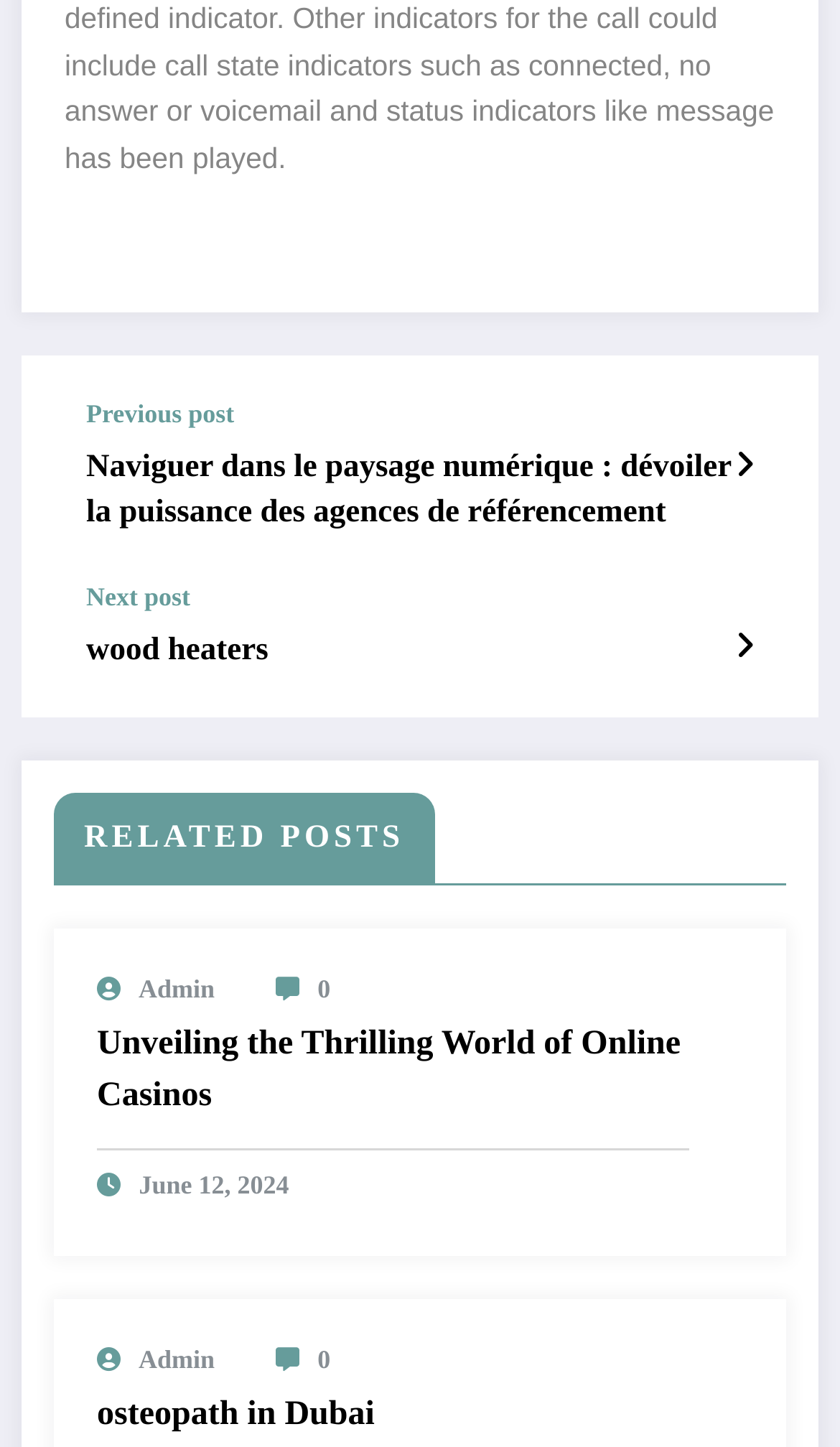Please identify the bounding box coordinates of the element's region that I should click in order to complete the following instruction: "Click on the 'Next post' link". The bounding box coordinates consist of four float numbers between 0 and 1, i.e., [left, top, right, bottom].

[0.103, 0.401, 0.319, 0.423]